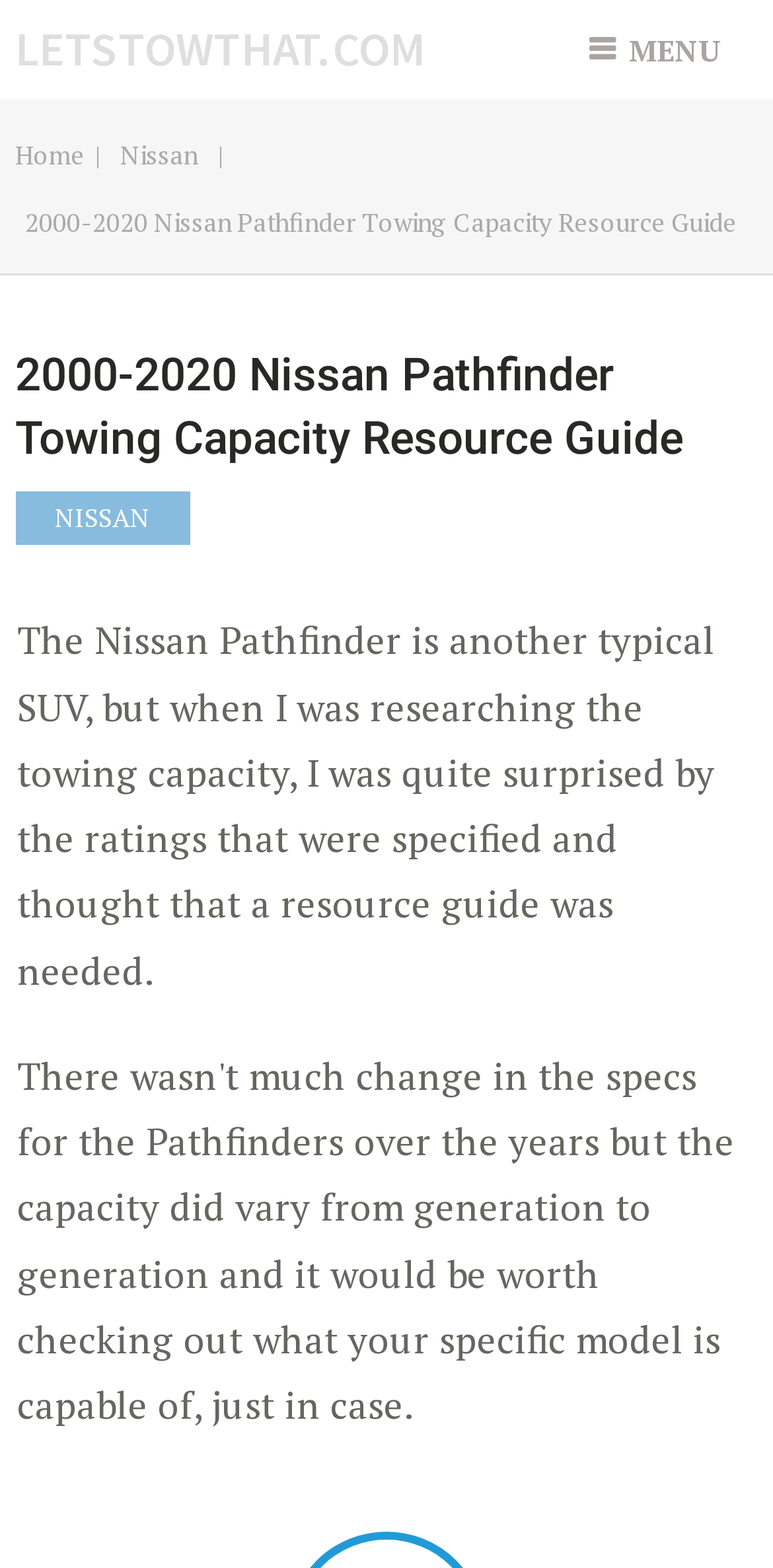What is the purpose of the webpage?
Please respond to the question with a detailed and thorough explanation.

The webpage is intended to provide a resource guide for the towing capacity of the Nissan Pathfinder, as indicated by the heading and static text elements.